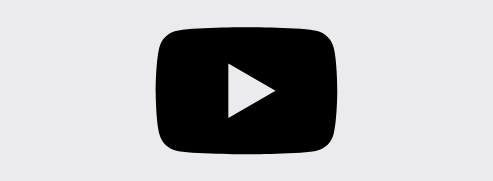Using details from the image, please answer the following question comprehensively:
What is the focus of the video content?

The context of the video content hints at a focus on natural healing and emotional health, inviting viewers to engage with the material presented, which suggests that the video content is centered around the benefits and applications of Bach flower remedies.